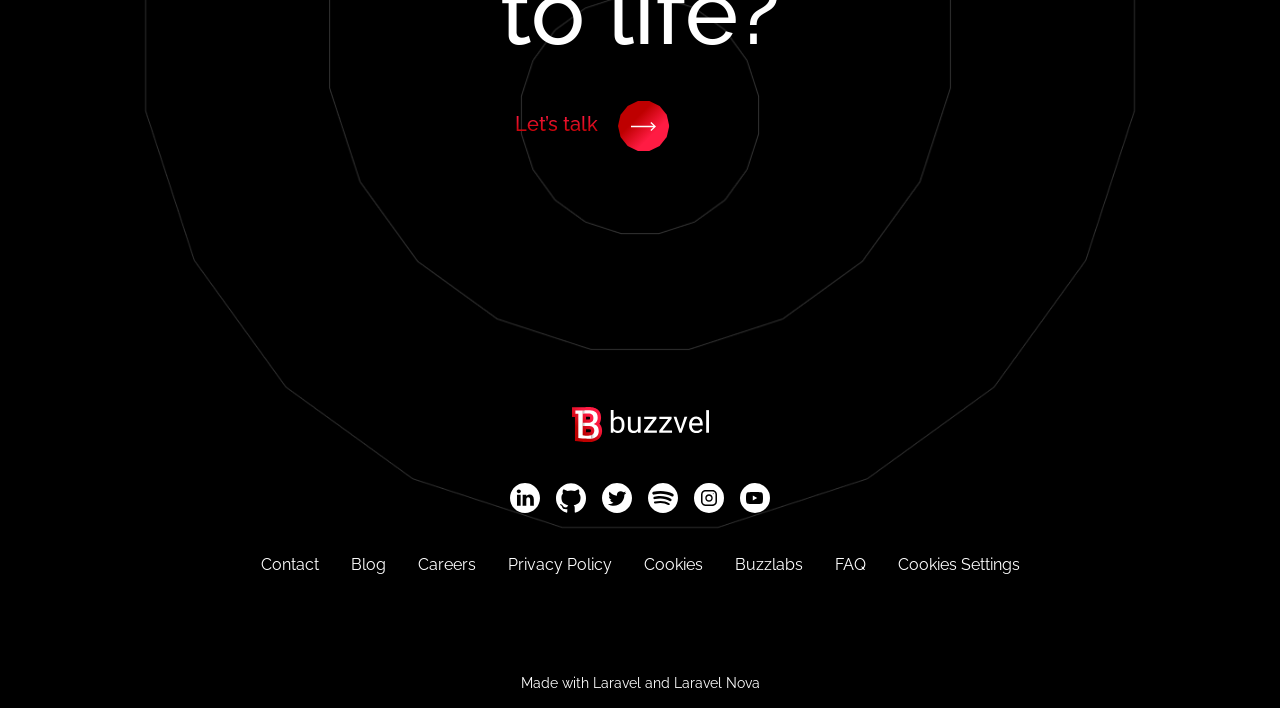What technology is used to build this website?
Can you offer a detailed and complete answer to this question?

The webpage contains a footer section that mentions 'Made with Laravel and Laravel Nova', indicating that these technologies were used to build and develop the website. Laravel is a PHP web framework, and Laravel Nova is a administration panel for Laravel.